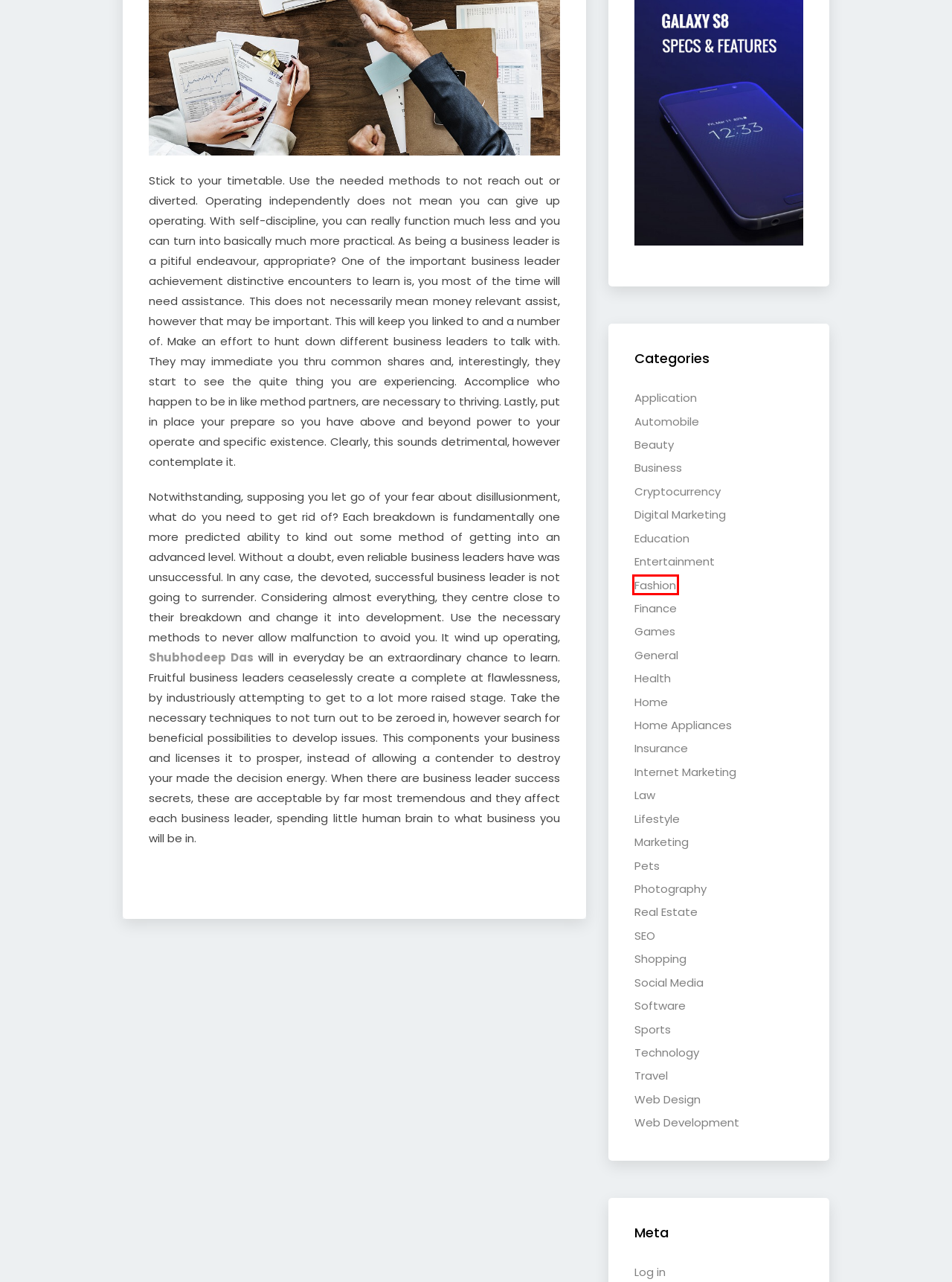You are provided with a screenshot of a webpage where a red rectangle bounding box surrounds an element. Choose the description that best matches the new webpage after clicking the element in the red bounding box. Here are the choices:
A. Education – Beijing Centre
B. Insurance – Beijing Centre
C. Social Media – Beijing Centre
D. Fashion – Beijing Centre
E. Internet Marketing – Beijing Centre
F. Software – Beijing Centre
G. Beauty – Beijing Centre
H. Marketing – Beijing Centre

D